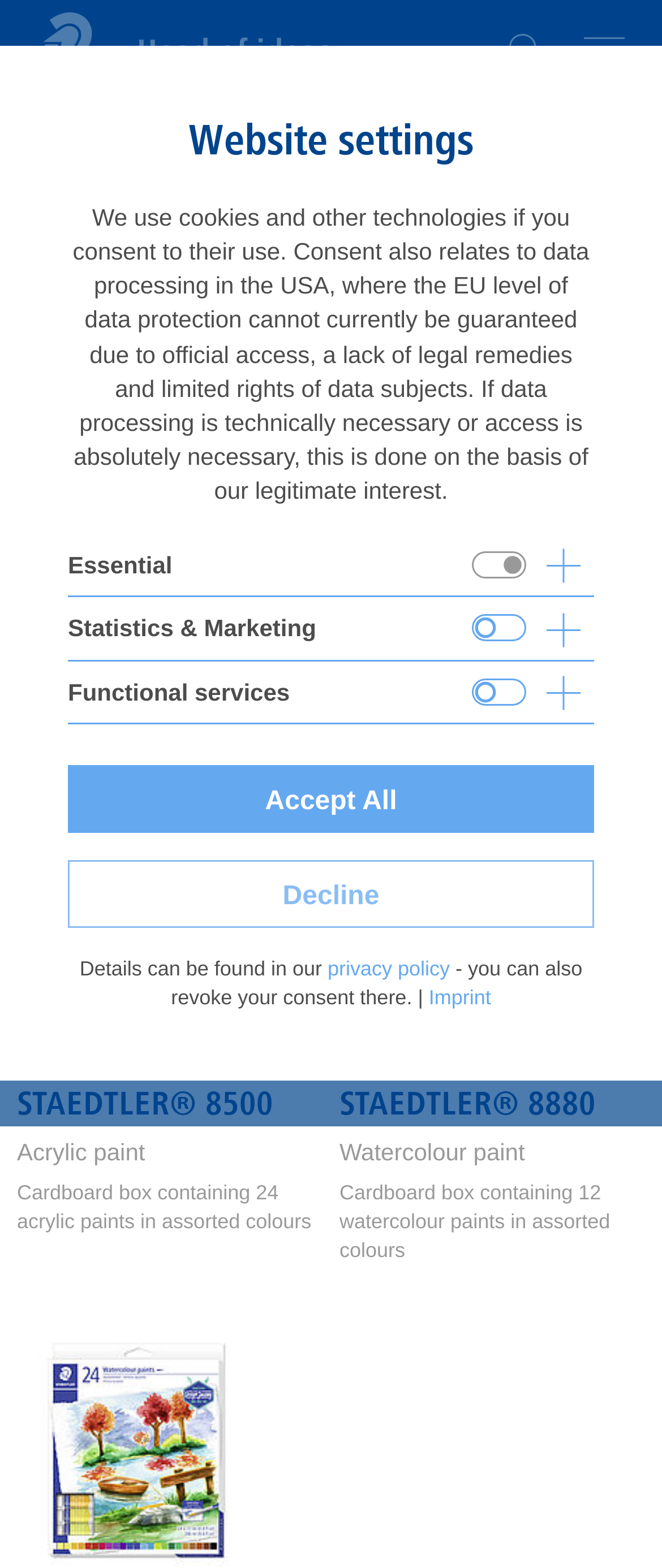Can you find the bounding box coordinates for the element that needs to be clicked to execute this instruction: "View paint box details"? The coordinates should be given as four float numbers between 0 and 1, i.e., [left, top, right, bottom].

[0.026, 0.356, 0.264, 0.381]